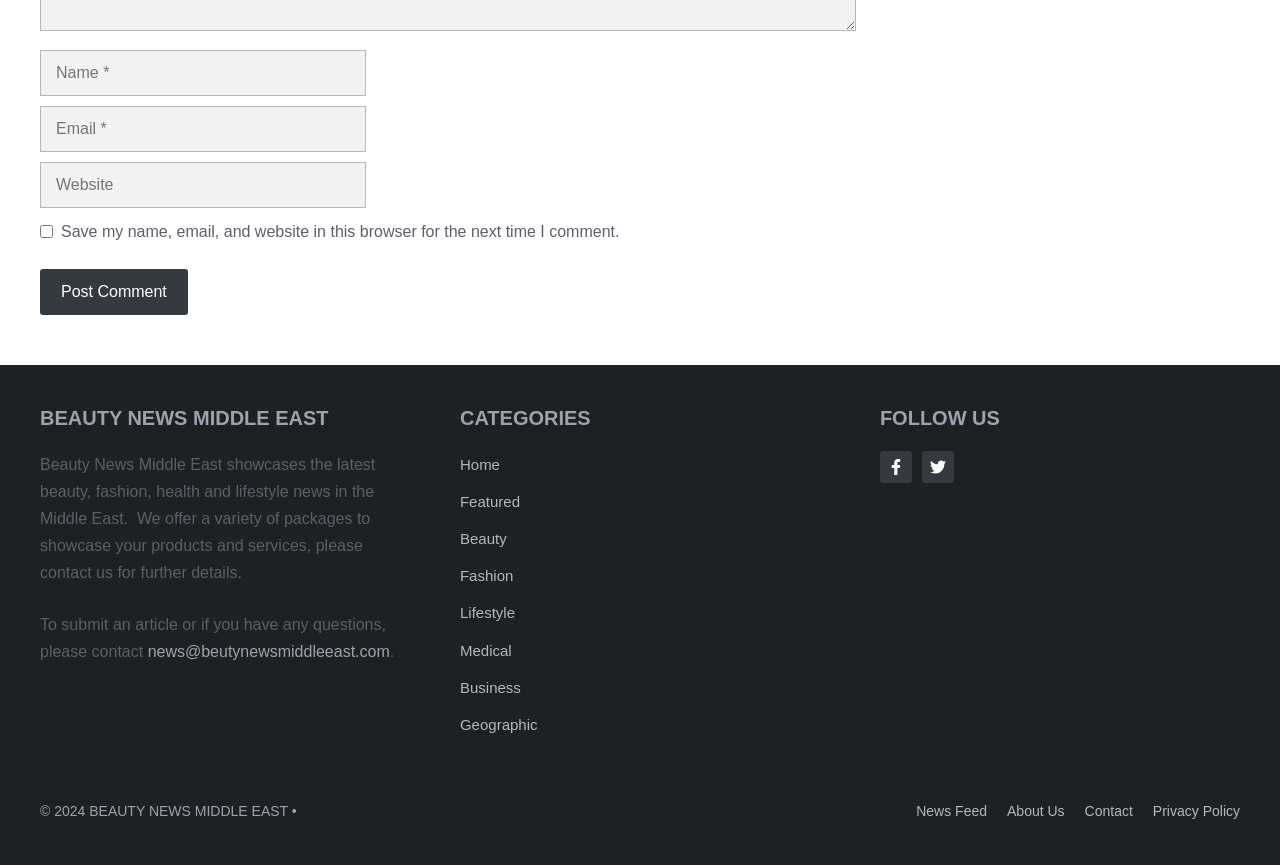Bounding box coordinates should be in the format (top-left x, top-left y, bottom-right x, bottom-right y) and all values should be floating point numbers between 0 and 1. Determine the bounding box coordinate for the UI element described as: Información de la línea directa

None